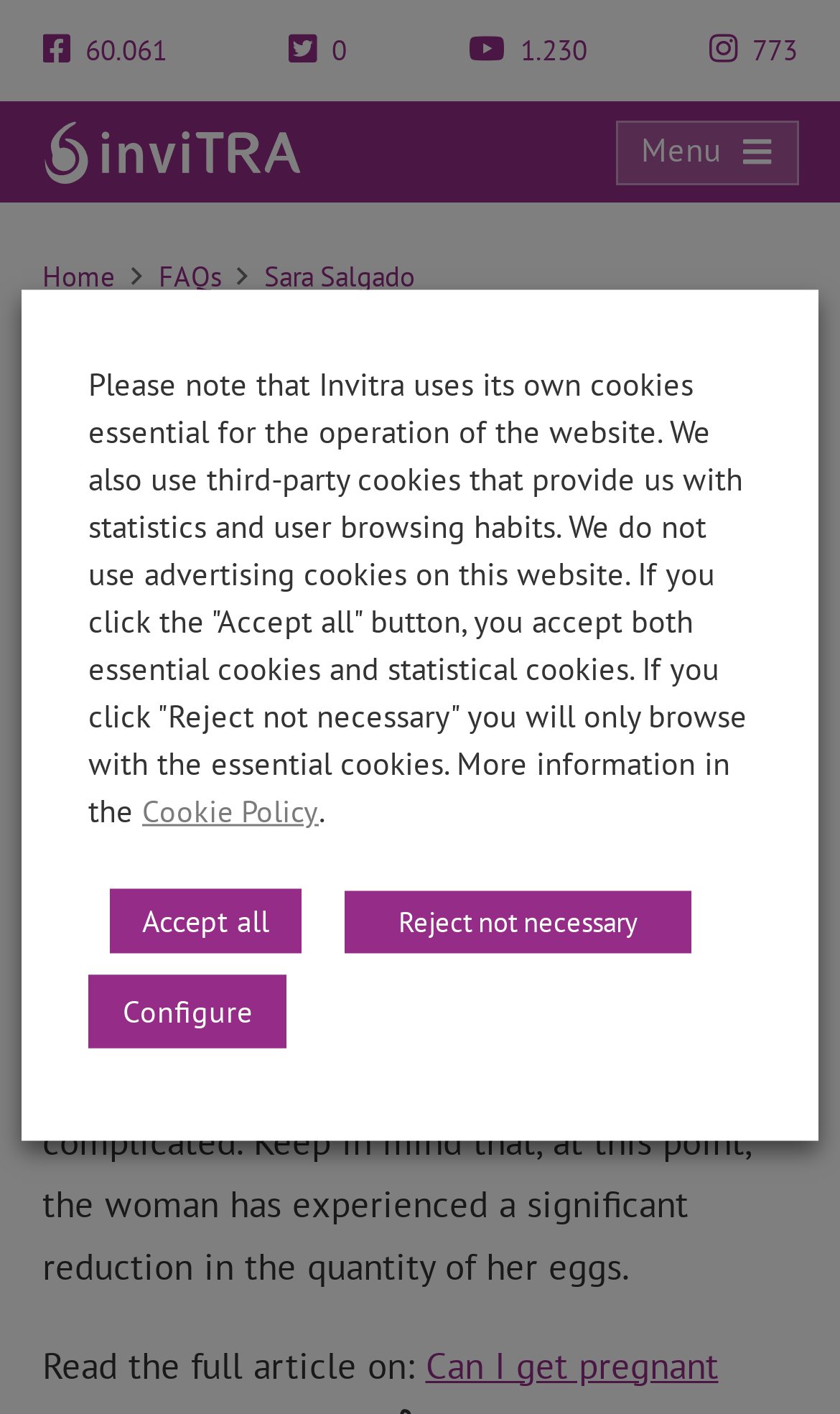Can you find the bounding box coordinates of the area I should click to execute the following instruction: "Click the Home button"?

[0.05, 0.183, 0.137, 0.209]